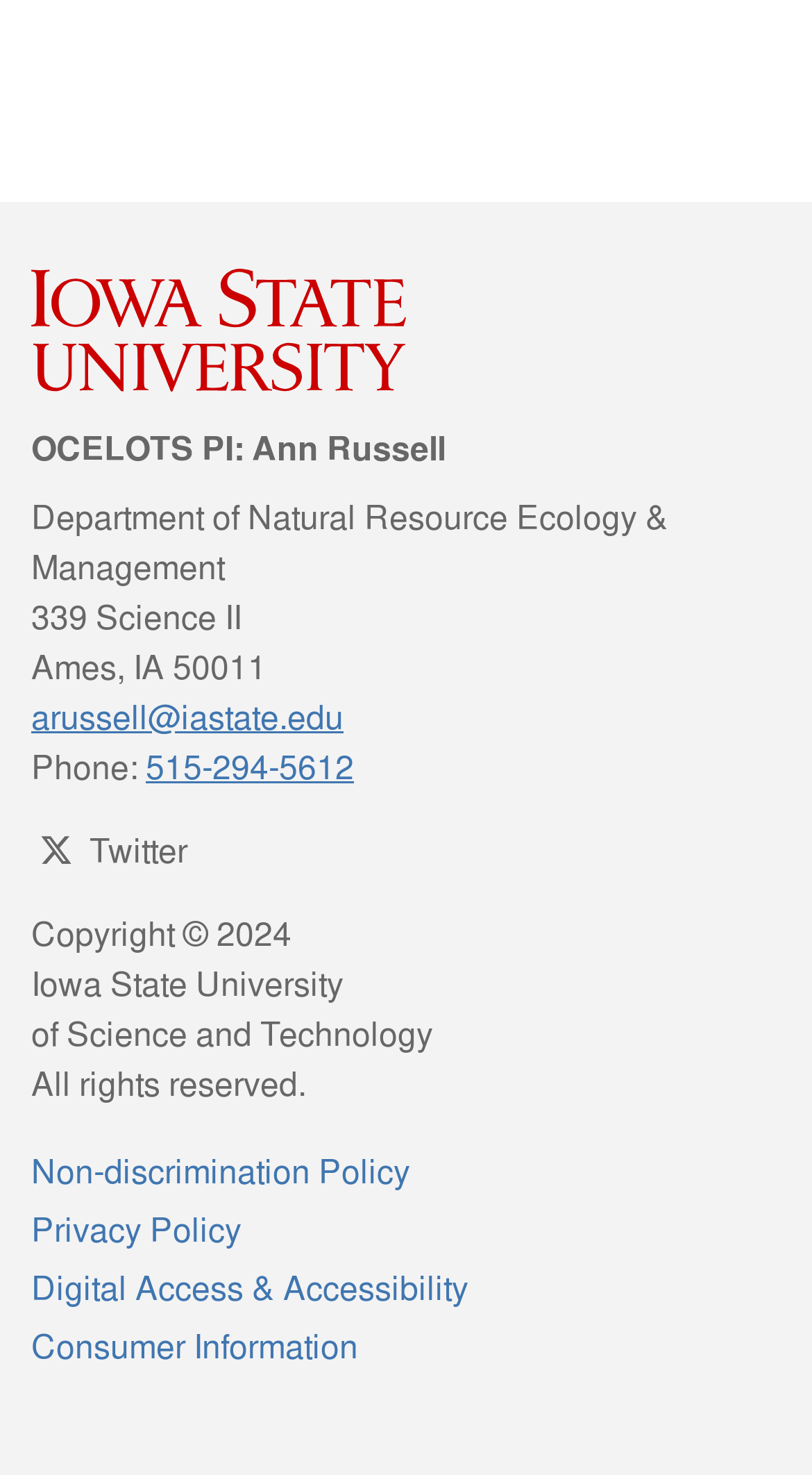What is the name of the university?
Based on the image, give a concise answer in the form of a single word or short phrase.

Iowa State University